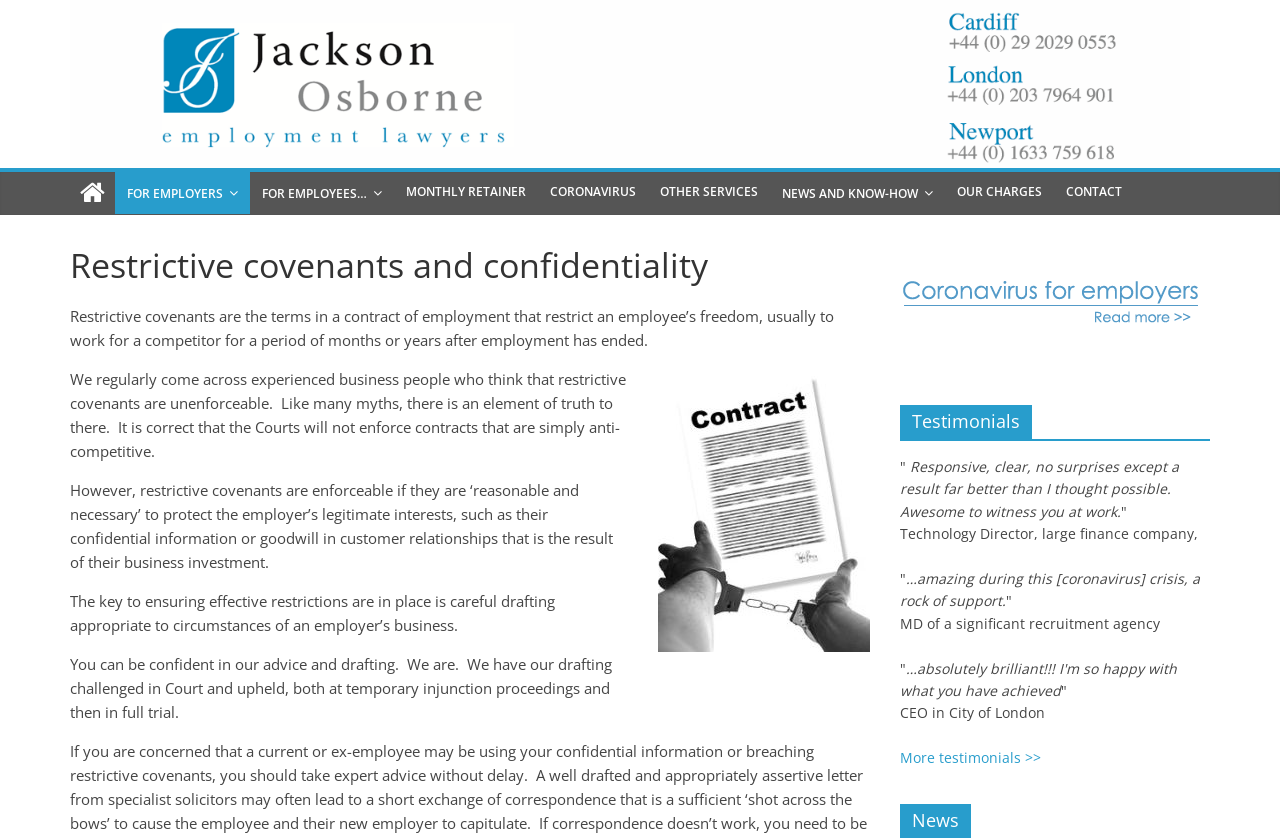Please identify the bounding box coordinates of the element's region that needs to be clicked to fulfill the following instruction: "Learn about the author". The bounding box coordinates should consist of four float numbers between 0 and 1, i.e., [left, top, right, bottom].

None